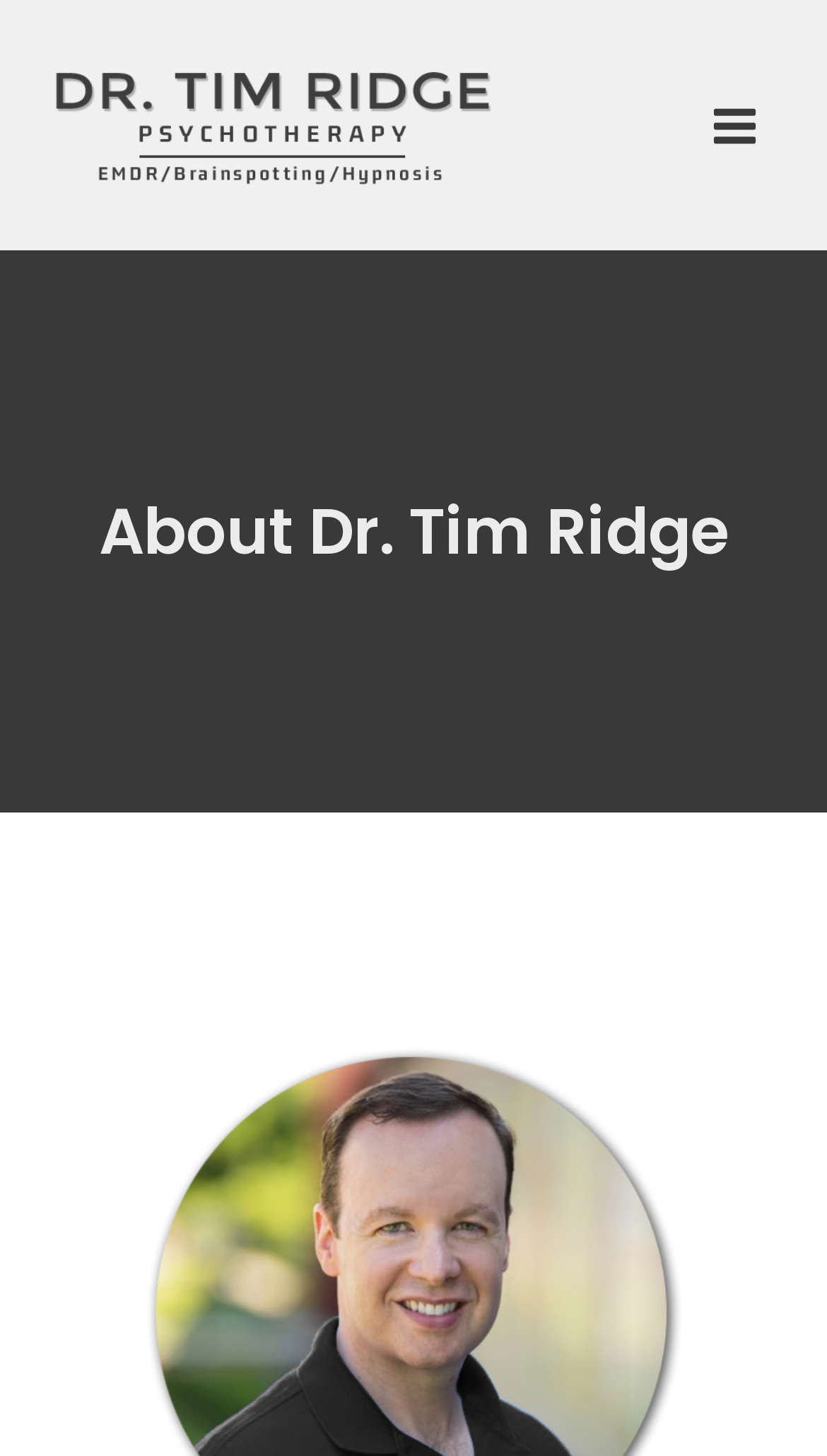From the given element description: "Toggle Menu", find the bounding box for the UI element. Provide the coordinates as four float numbers between 0 and 1, in the order [left, top, right, bottom].

[0.792, 0.061, 0.938, 0.111]